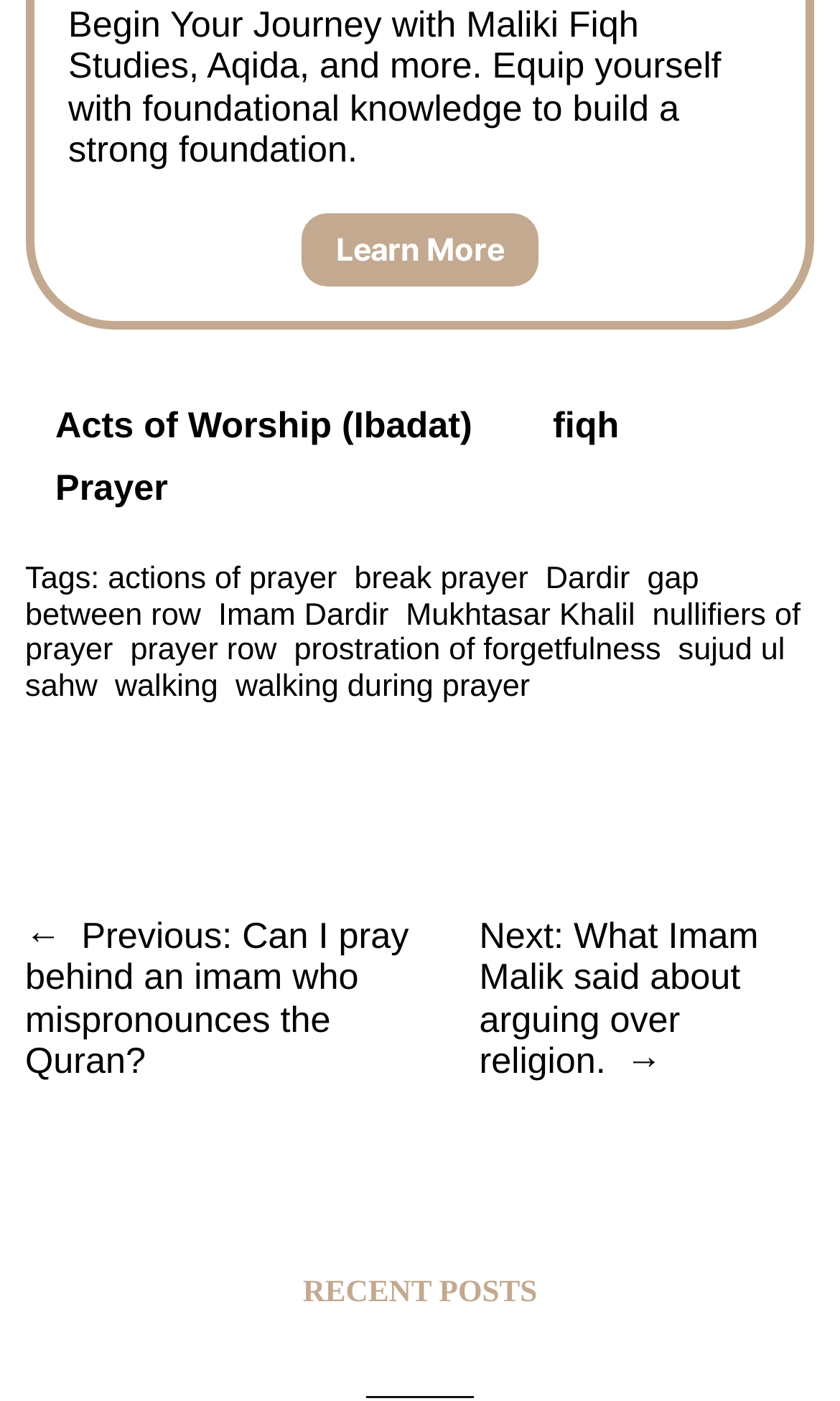How many links are there under 'Acts of Worship (Ibadat)'?
Give a detailed explanation using the information visible in the image.

Under the link 'Acts of Worship (Ibadat)', there are 5 links: 'fiqh', 'Prayer', 'actions of prayer', 'break prayer', and 'prostration of forgetfulness'. These links are listed vertically below the 'Acts of Worship (Ibadat)' link.